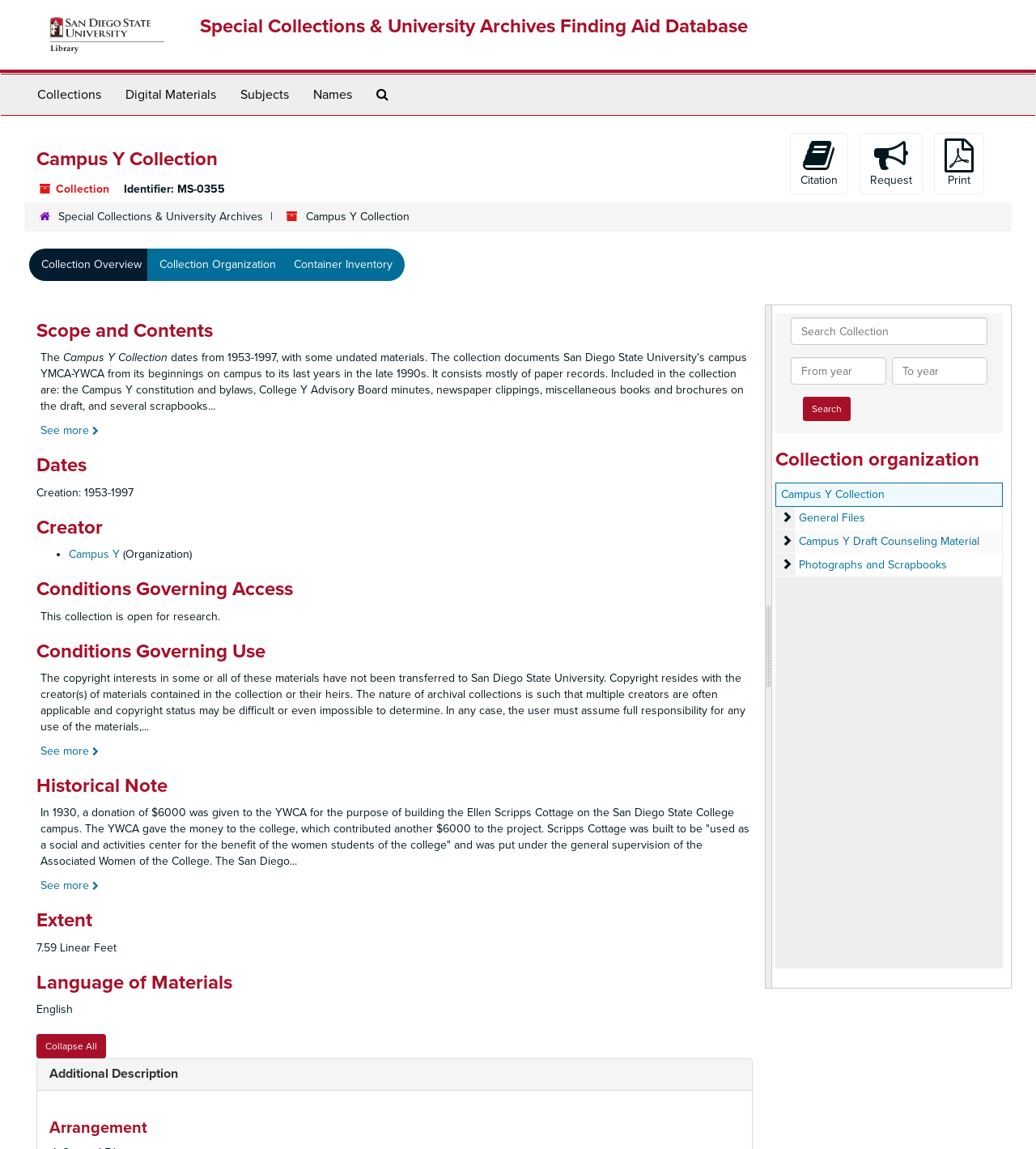Respond to the question with just a single word or phrase: 
What is the identifier of the Campus Y Collection?

MS-0355